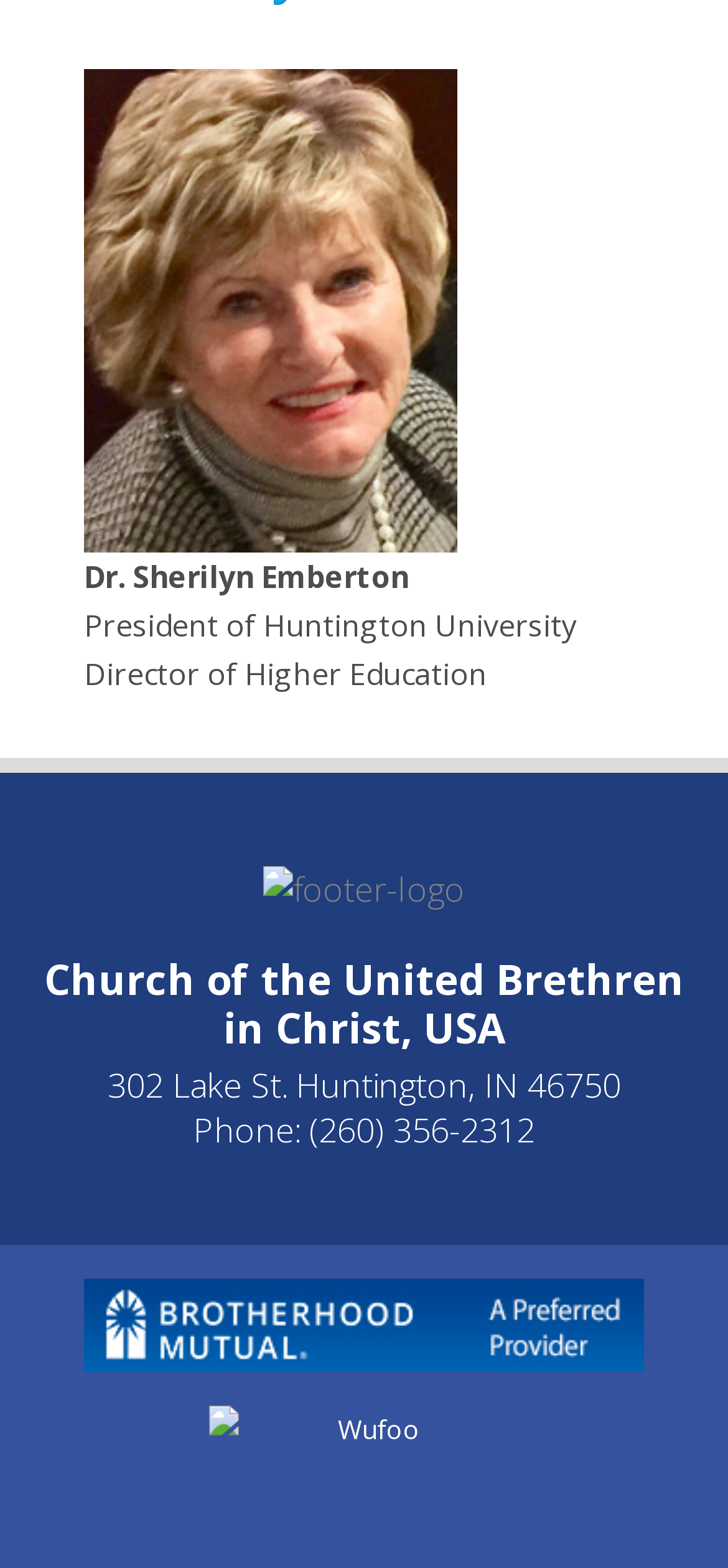Locate the bounding box for the described UI element: "development snapshots of Inkscape". Ensure the coordinates are four float numbers between 0 and 1, formatted as [left, top, right, bottom].

None